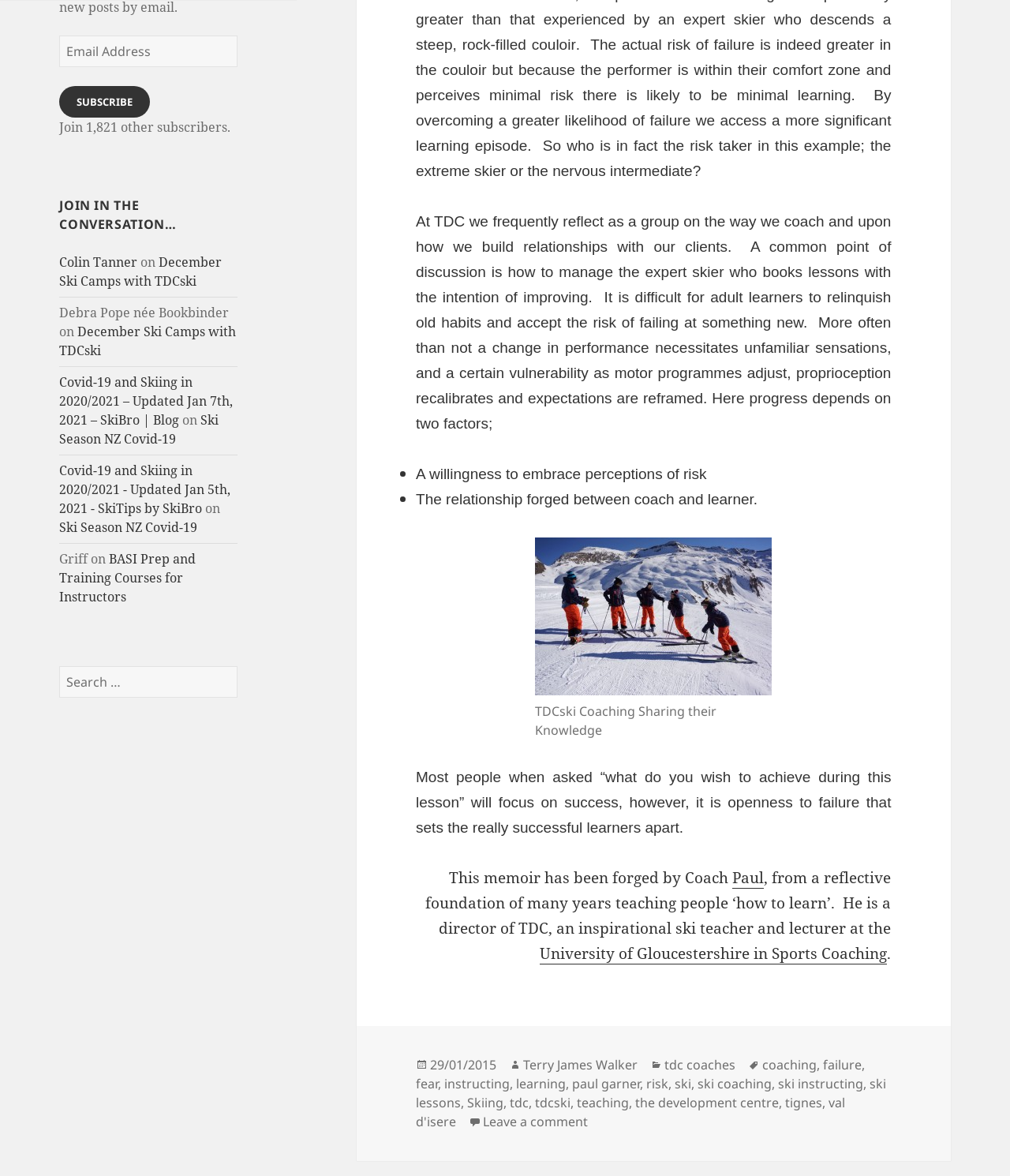What is the topic of the article?
Examine the webpage screenshot and provide an in-depth answer to the question.

The article appears to be discussing the importance of embracing risk and failure in order to learn and improve in skiing. The text mentions 'the expert skier who descends a steep, rock-filled couloir' and 'the risk of failure' in the context of learning to ski.